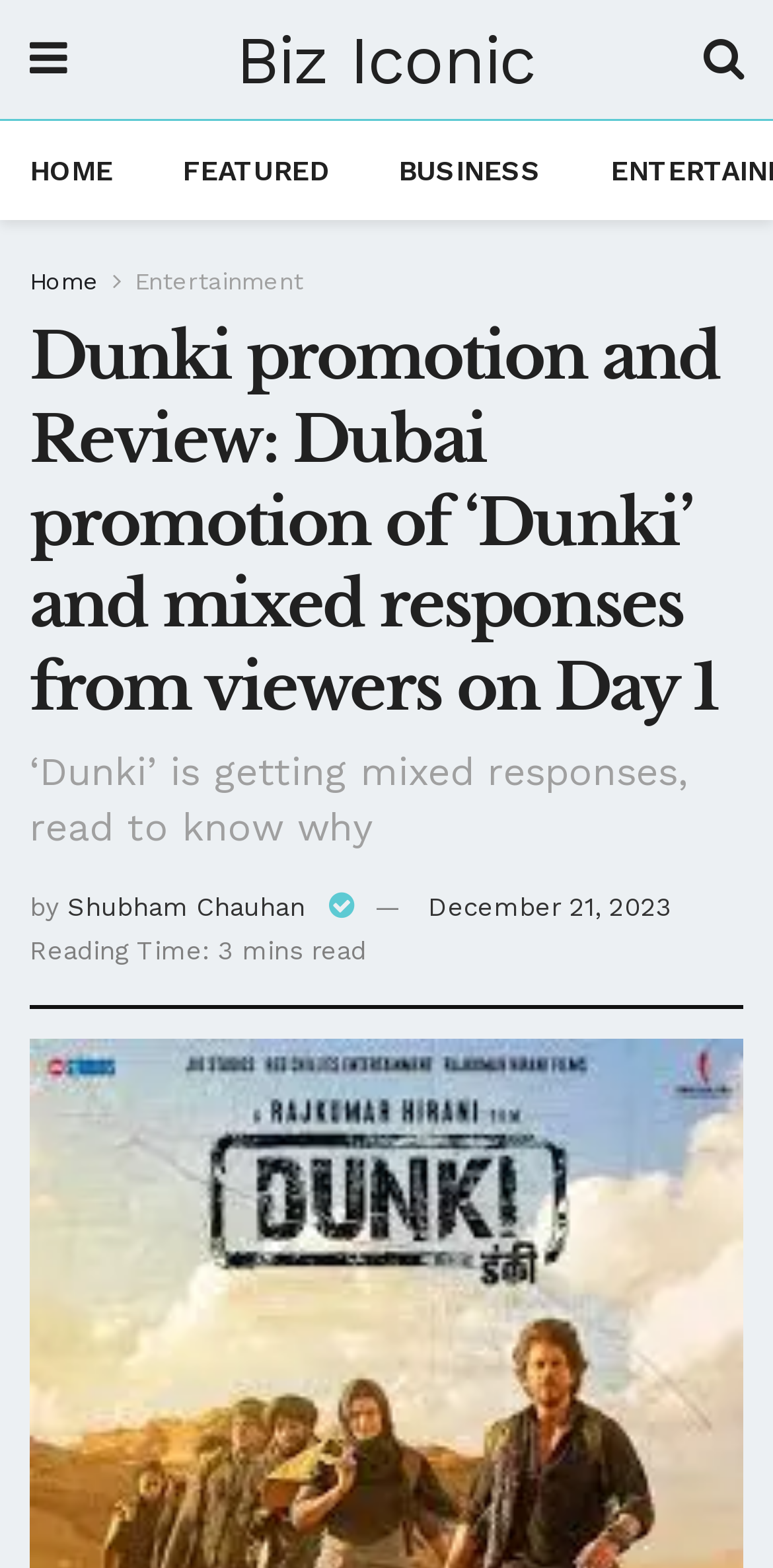What is the date of publication of the article?
Look at the image and respond with a single word or a short phrase.

December 21, 2023